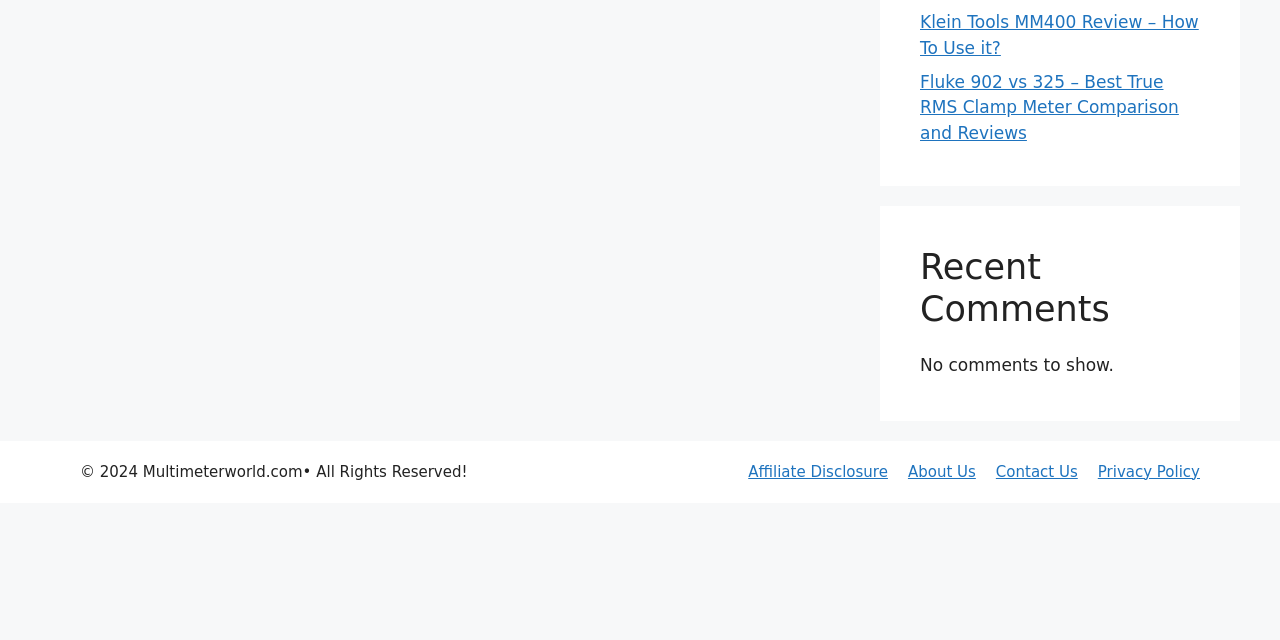Find the bounding box coordinates for the UI element that matches this description: "About Us".

[0.709, 0.723, 0.762, 0.751]